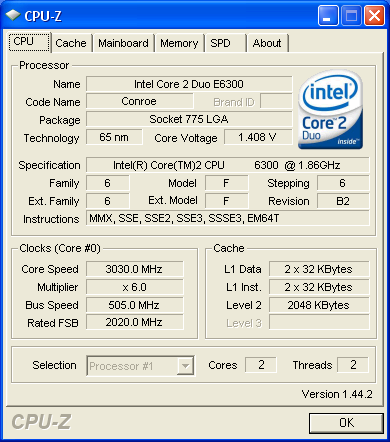How many Level 1 (L1) Cache does the processor have?
Refer to the image and offer an in-depth and detailed answer to the question.

The cache details of the processor can be found in the specifications section of the CPU-Z application. According to the information, the processor has 2 Level 1 (L1) Cache, each with a size of 32 KB.